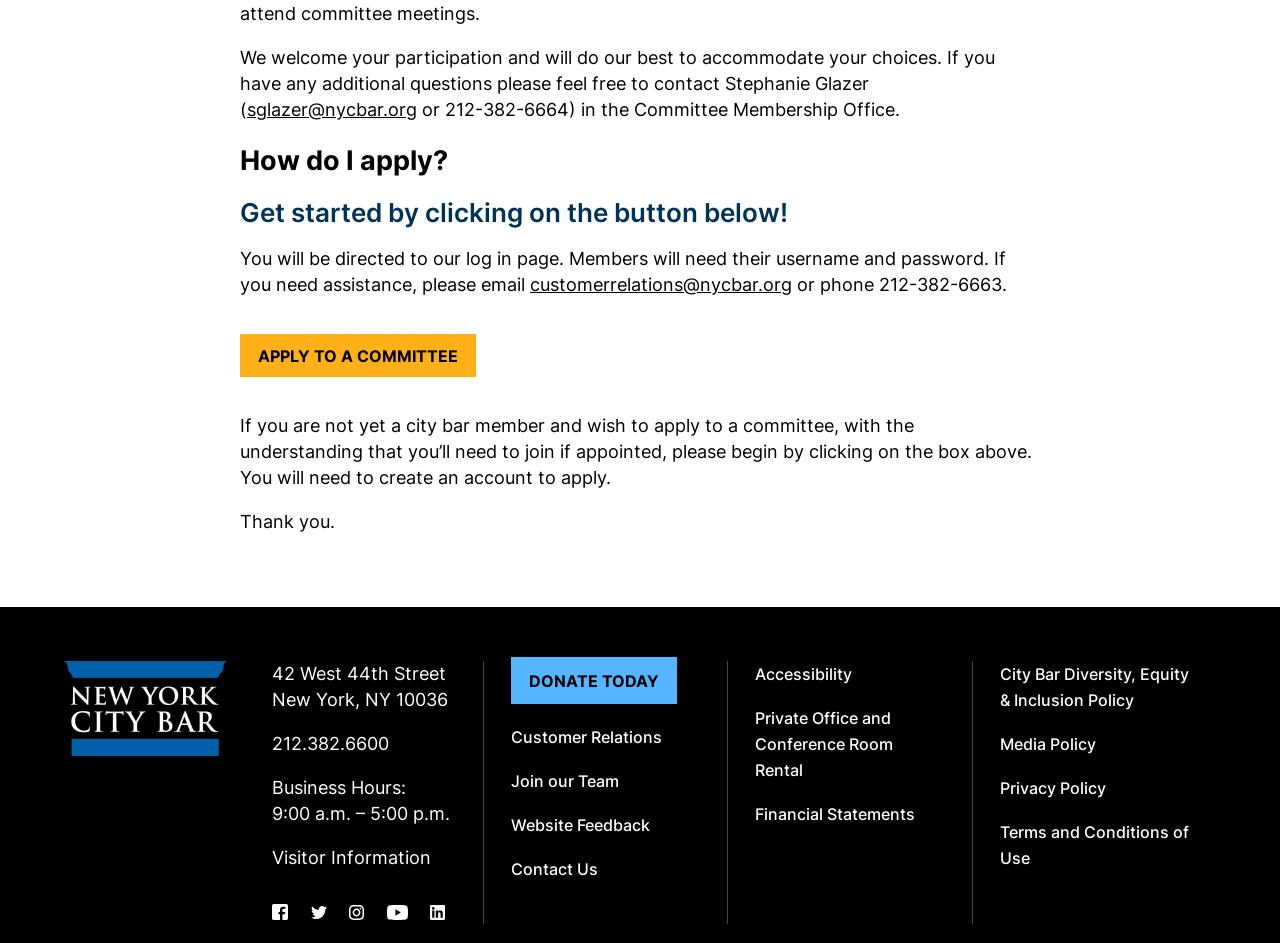How do I apply to a committee?
Look at the image and respond with a one-word or short phrase answer.

Click on the 'APPLY TO A COMMITTEE' button